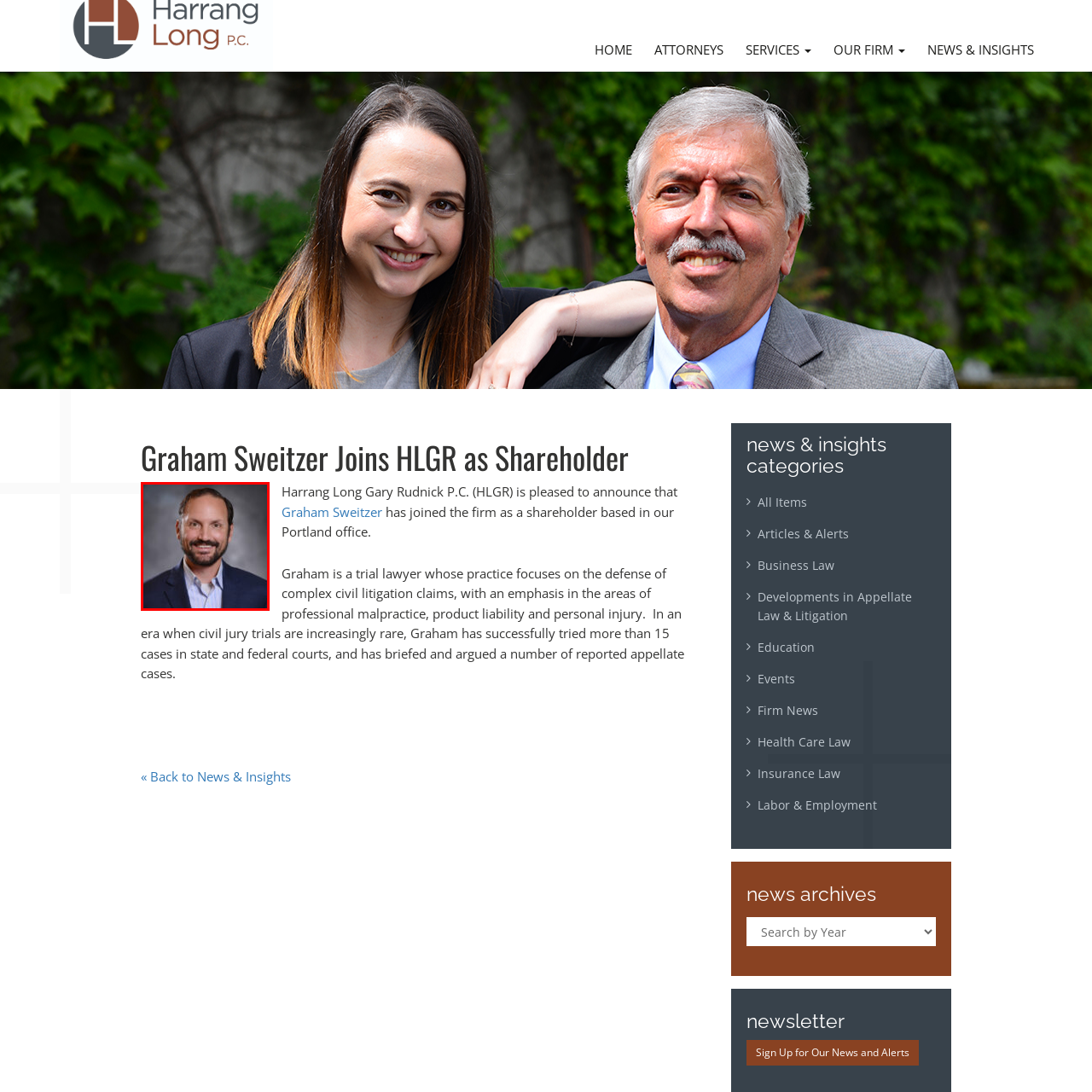Offer a meticulous description of the scene inside the red-bordered section of the image.

The image features Graham Sweitzer, who has recently joined Harrang Long Gary Rudnick P.C. as a shareholder based in their Portland office. In the photo, he is smiling warmly, showcasing a professional appearance. Sweitzer is dressed in a blue blazer over a collared shirt, reflecting his role as a trial lawyer specializing in complex civil litigation claims, including professional malpractice, product liability, and personal injury cases. With an impressive track record of successfully trying more than 15 cases in both state and federal courts, he brings significant experience and expertise to the firm.